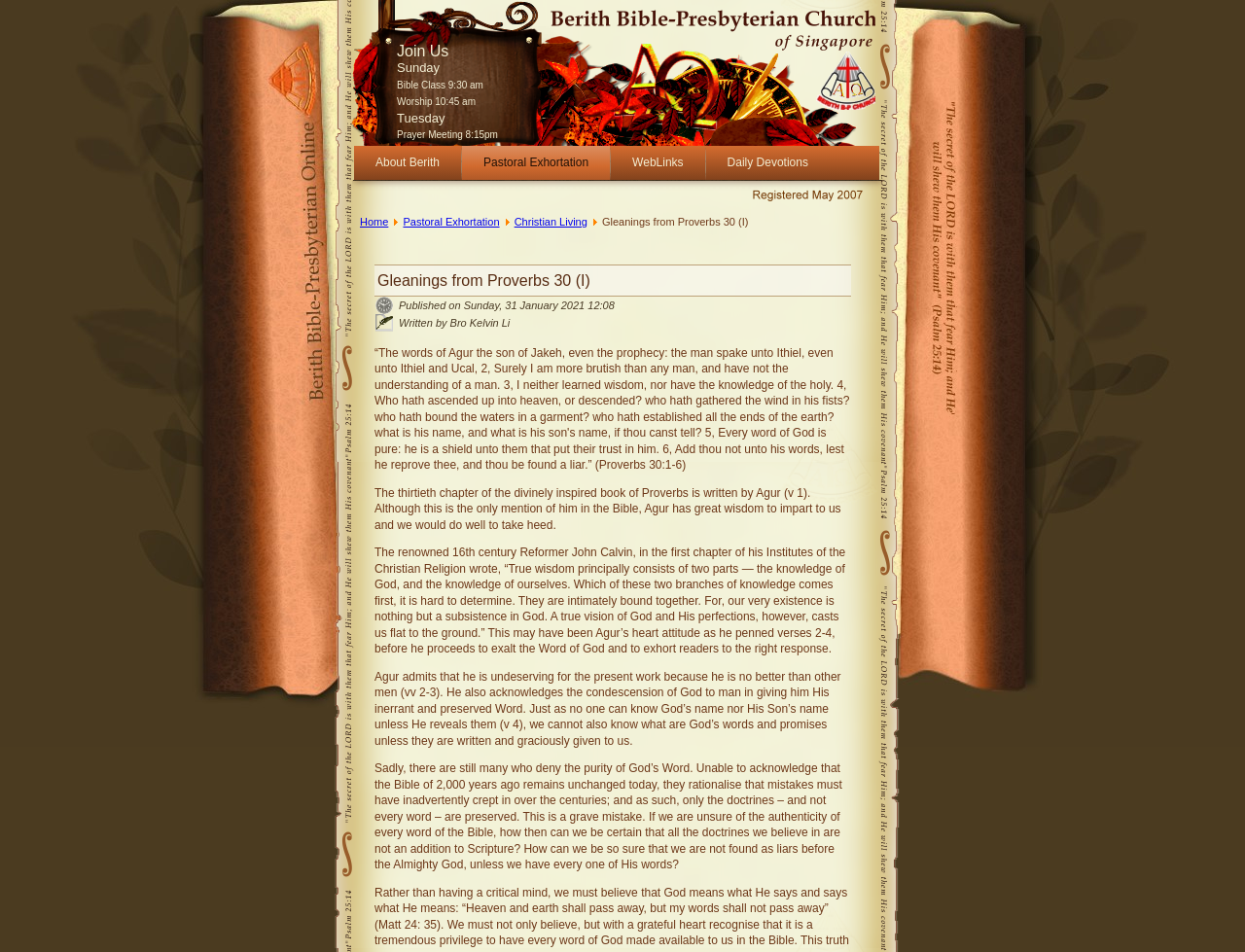Identify the bounding box for the element characterized by the following description: "WebLinks".

[0.491, 0.153, 0.566, 0.189]